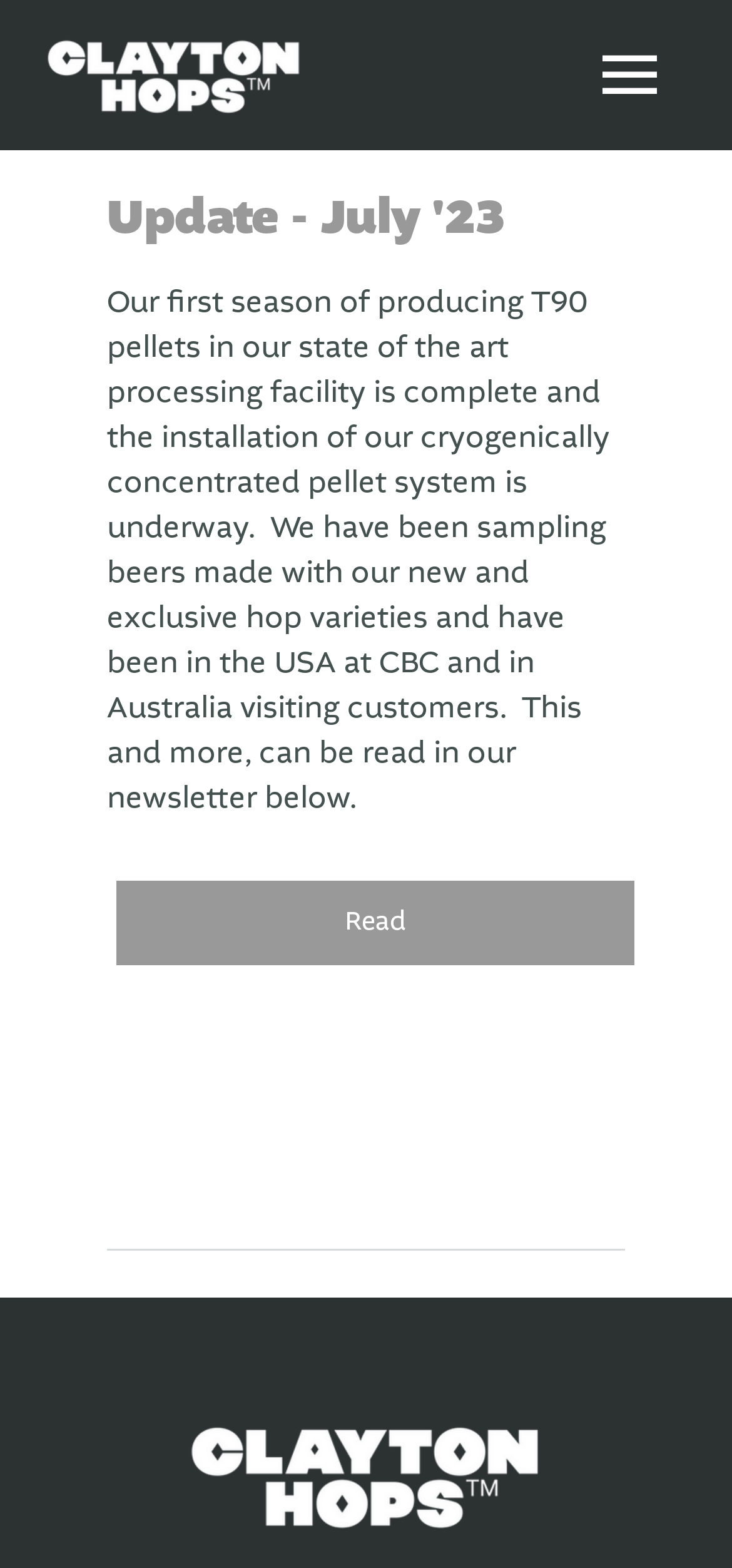What is the current status of the pellet system installation?
Carefully analyze the image and provide a thorough answer to the question.

Based on the text in the article section, it is mentioned that 'the installation of our cryogenically concentrated pellet system is underway', which indicates that the installation process has started but is not yet complete.